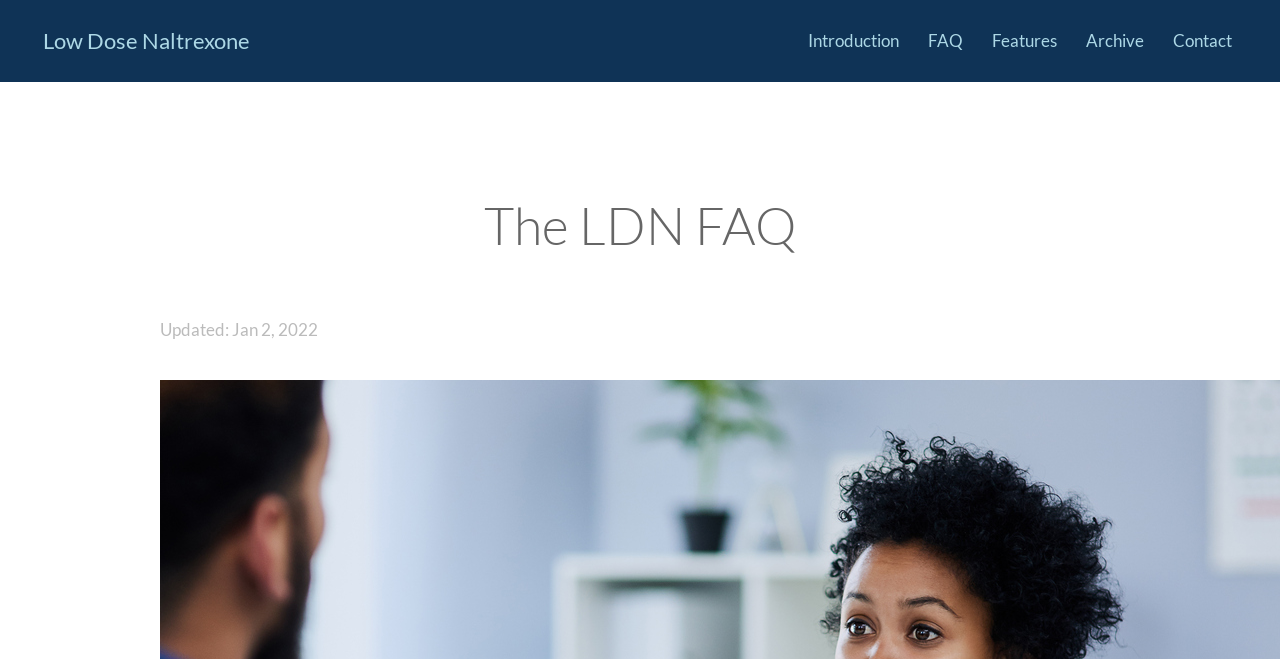What is the primary heading on this webpage?

Low Dose Naltrexone